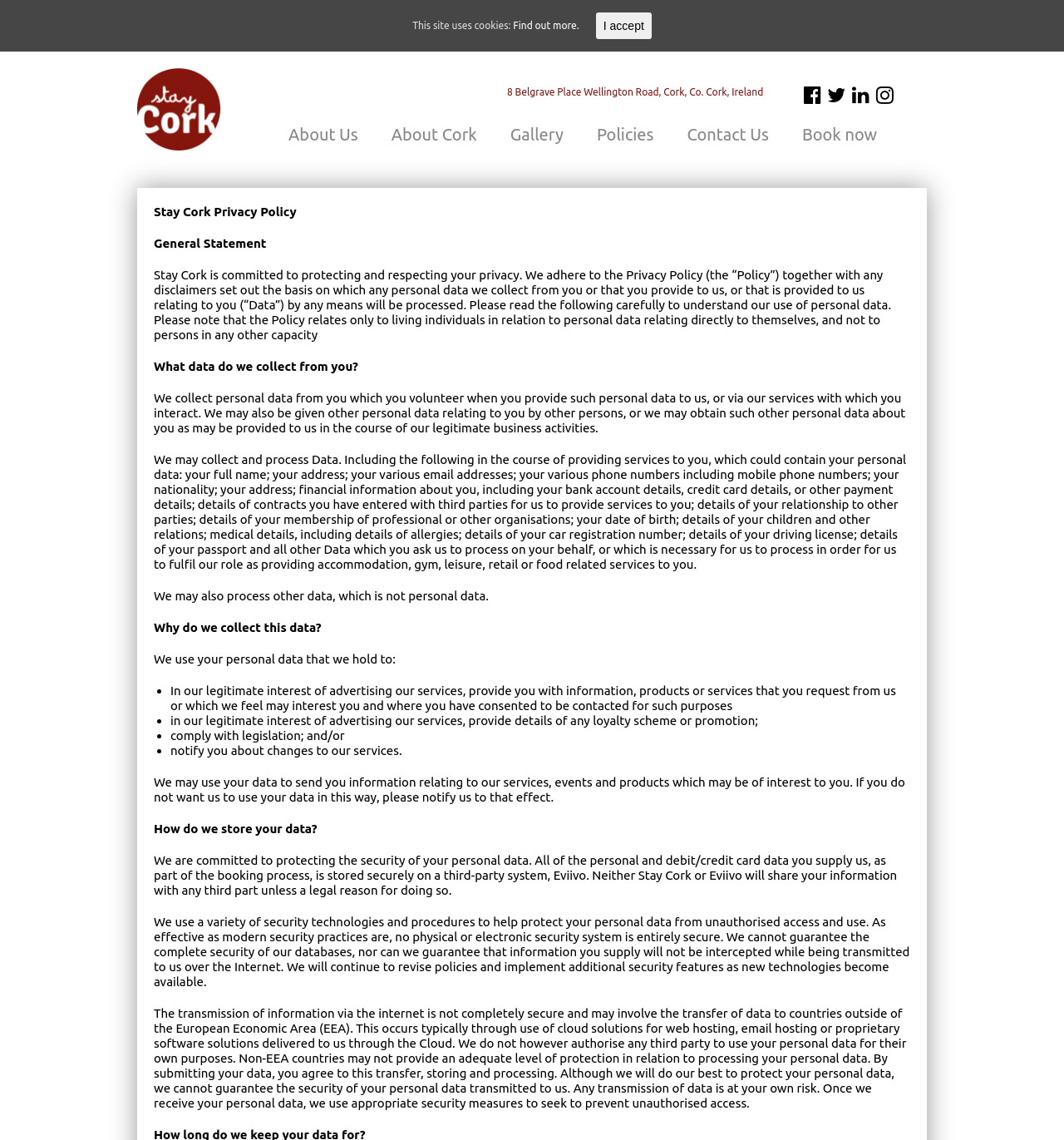Provide the bounding box coordinates for the area that should be clicked to complete the instruction: "Click the 'Gallery' link".

[0.464, 0.101, 0.545, 0.136]